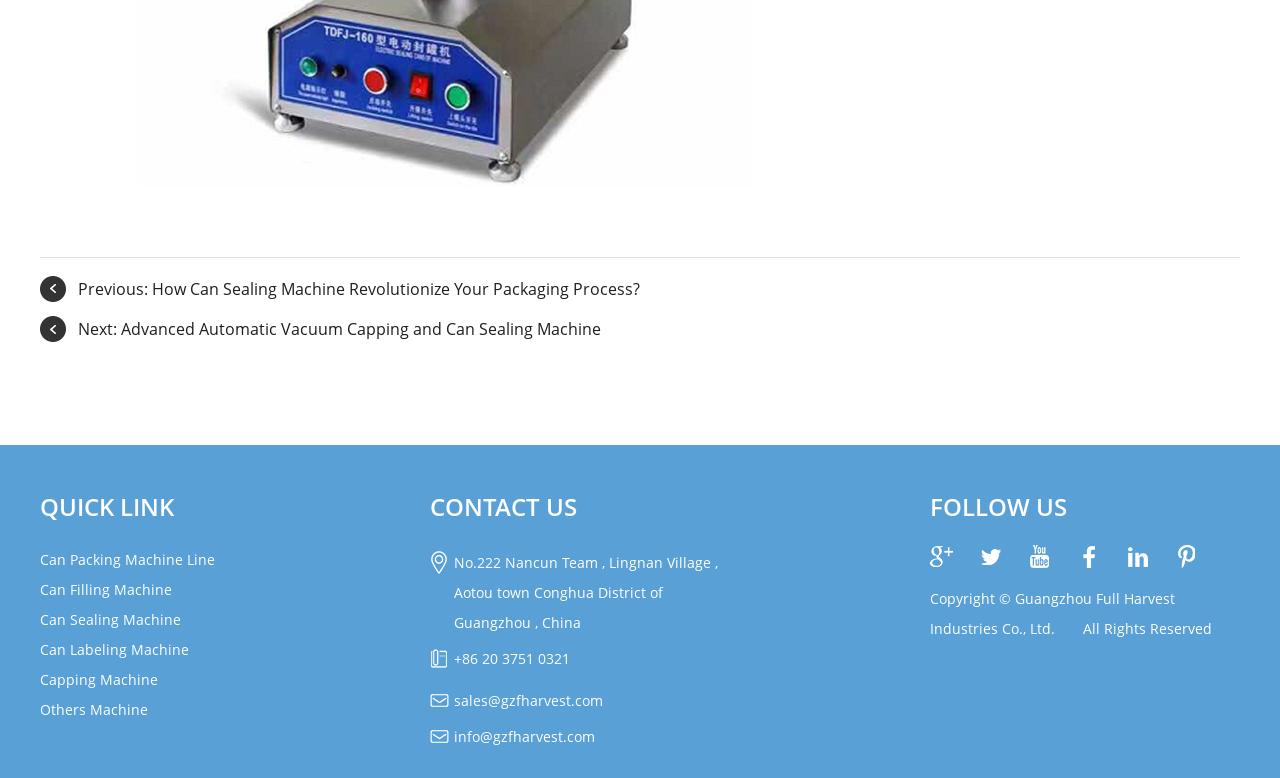Please determine the bounding box coordinates, formatted as (top-left x, top-left y, bottom-right x, bottom-right y), with all values as floating point numbers between 0 and 1. Identify the bounding box of the region described as: Can Sealing Machine

[0.031, 0.784, 0.141, 0.808]